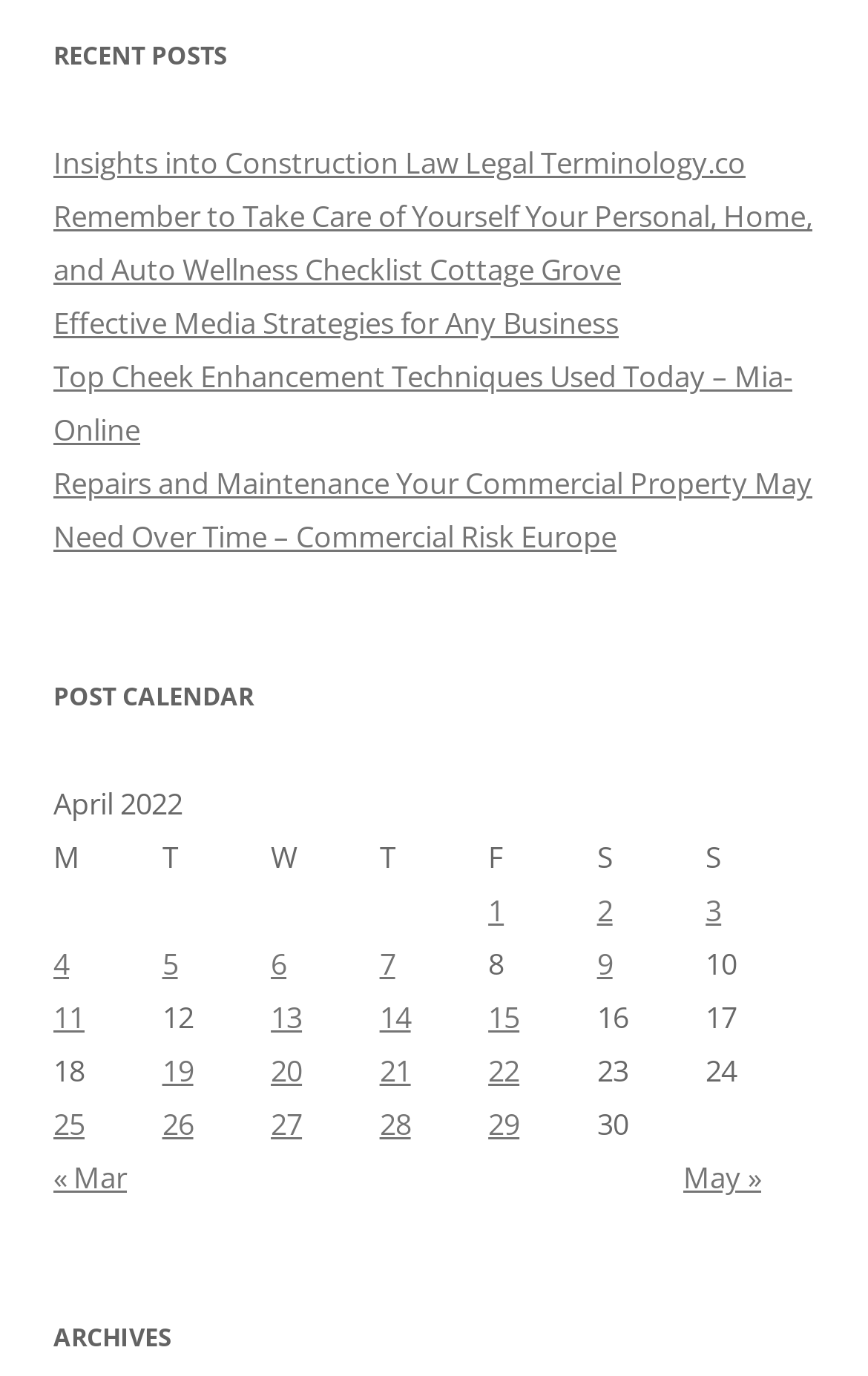Locate the UI element that matches the description 2 in the webpage screenshot. Return the bounding box coordinates in the format (top-left x, top-left y, bottom-right x, bottom-right y), with values ranging from 0 to 1.

[0.688, 0.648, 0.706, 0.677]